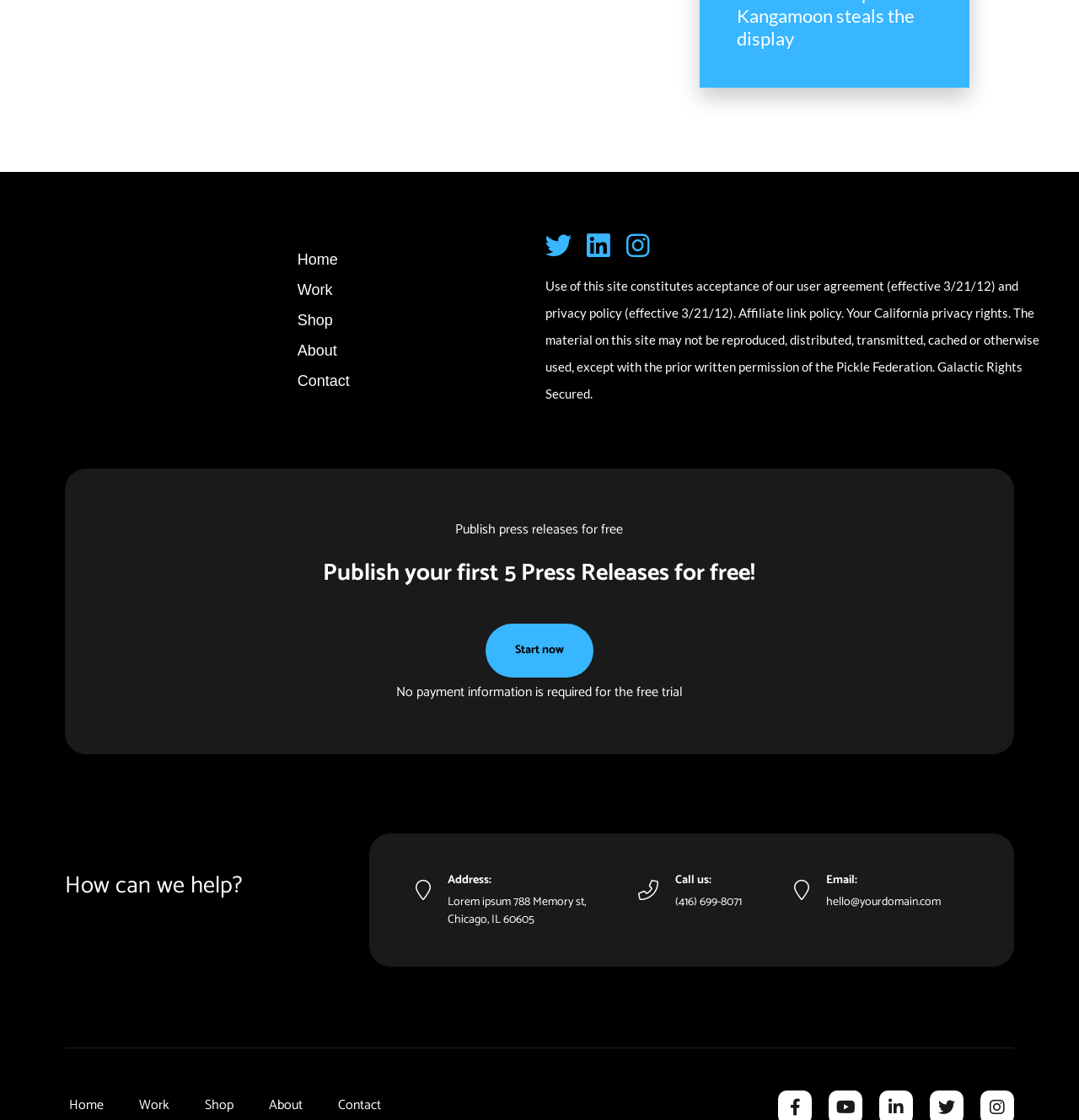Highlight the bounding box coordinates of the region I should click on to meet the following instruction: "Click on Home".

[0.276, 0.218, 0.498, 0.245]